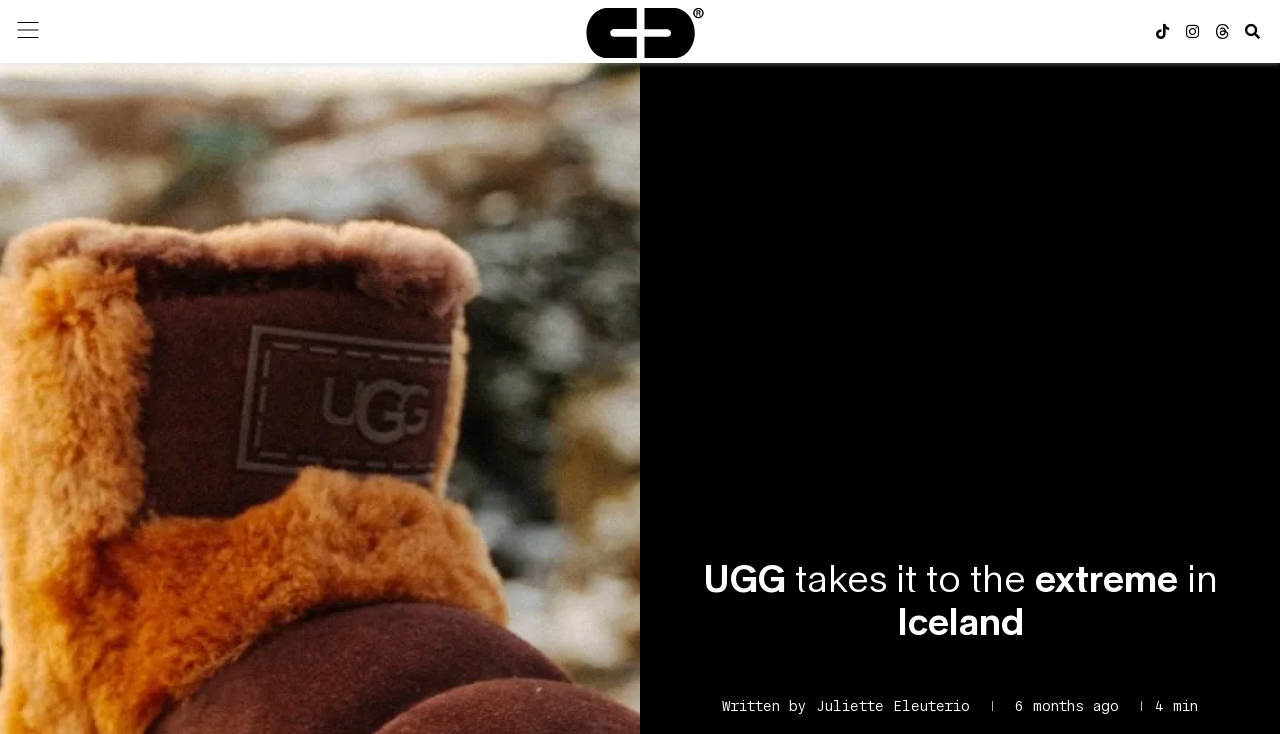Examine the image carefully and respond to the question with a detailed answer: 
What is the brand featured on this webpage?

The brand featured on this webpage is UGG, which is evident from the main menu and the heading 'UGG takes it to the extreme in Iceland'.